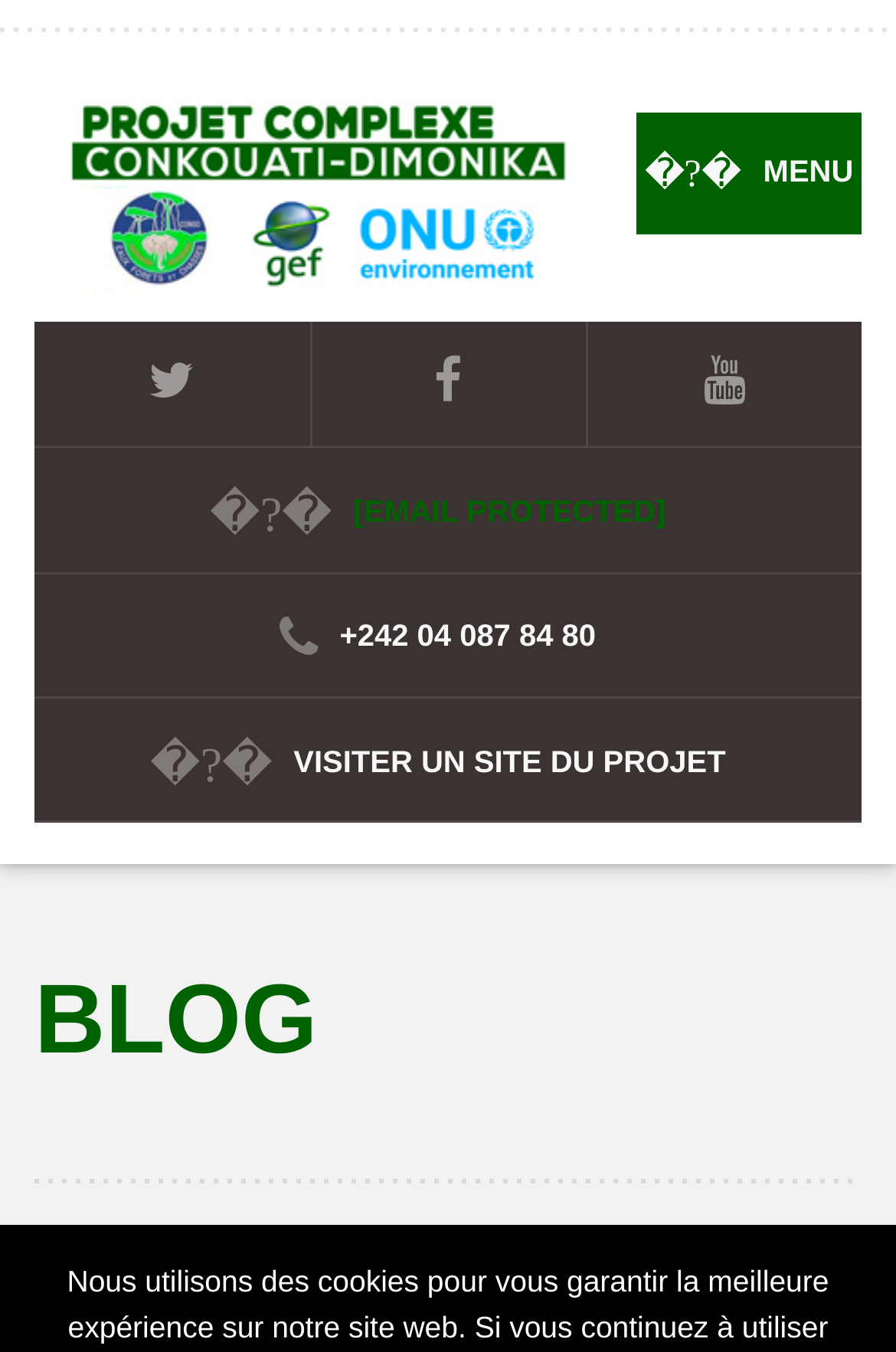Based on the image, please respond to the question with as much detail as possible:
How many navigation menu items are there?

I counted the number of navigation menu items by looking at the links with text 'PROJETS DE COMPLEXE « CONKOUATI-DIMONIKA »', 'BLOG', 'NON CLASSÉ', and 'MENU', which are commonly used as navigation menu items.